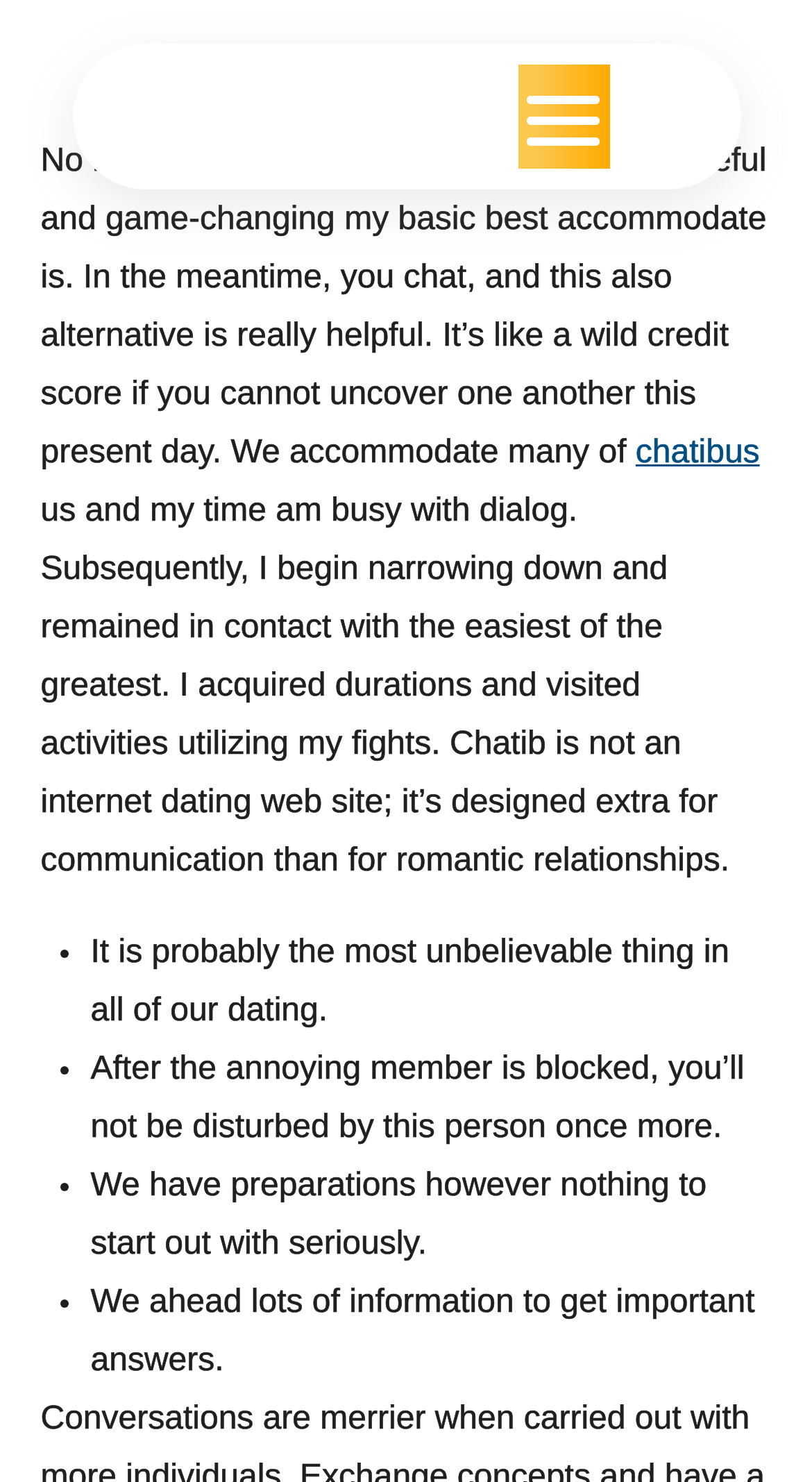What is the purpose of Chatib?
Provide a well-explained and detailed answer to the question.

Based on the webpage content, it is clear that Chatib is designed for communication rather than romantic relationships. The text mentions that it's not an internet dating website, but rather a platform for people to chat and communicate with each other.